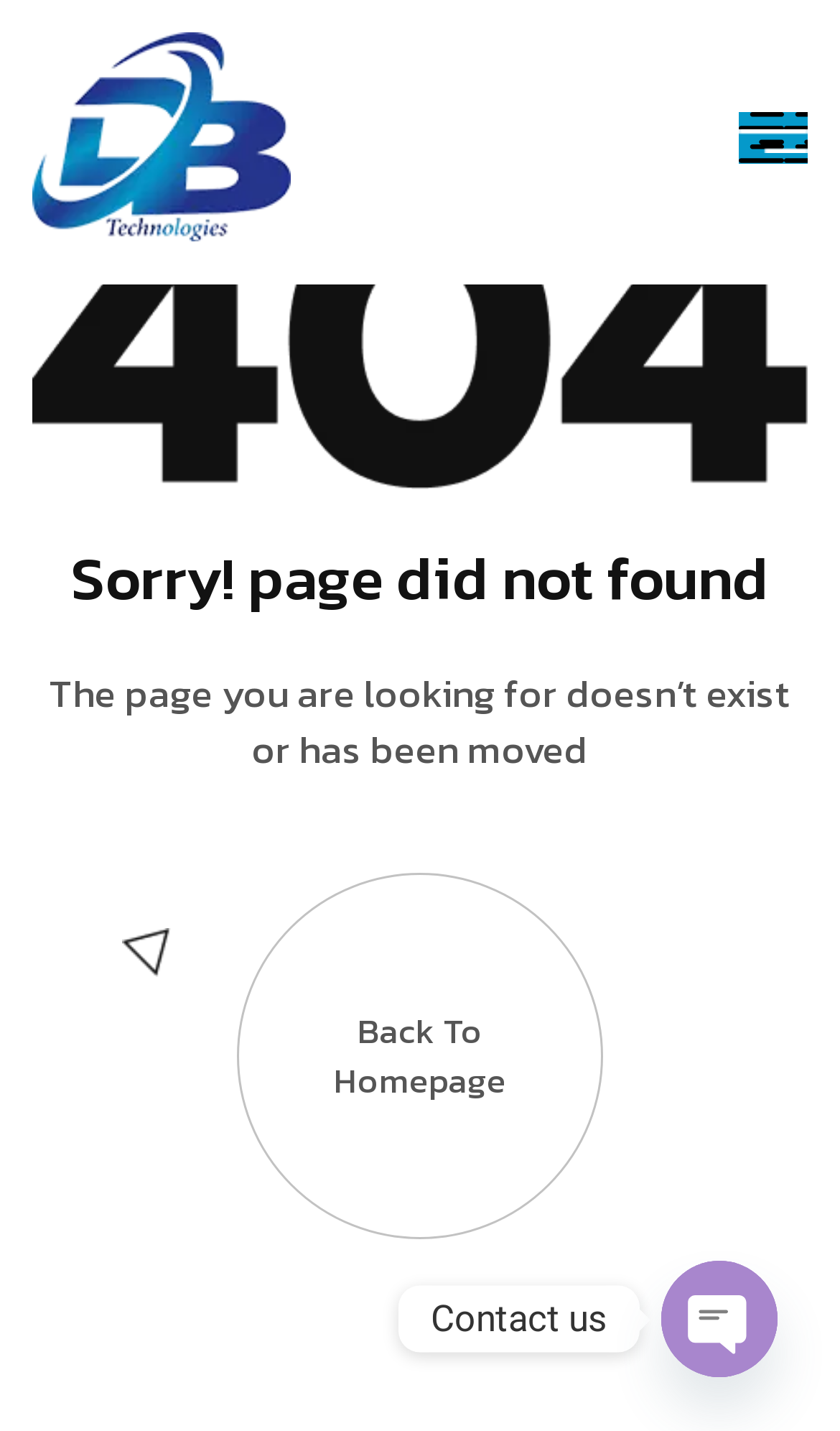Kindly respond to the following question with a single word or a brief phrase: 
What is the logo of the website?

DevBoat Technologies